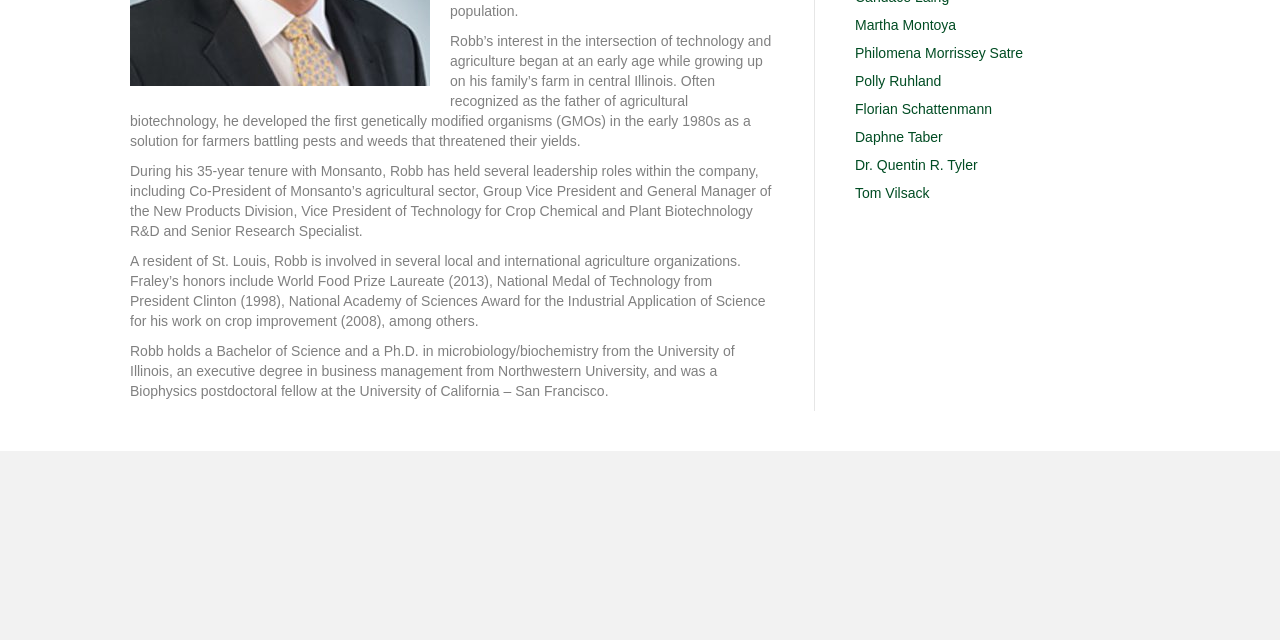Extract the bounding box of the UI element described as: "Polly Ruhland".

[0.668, 0.114, 0.735, 0.139]